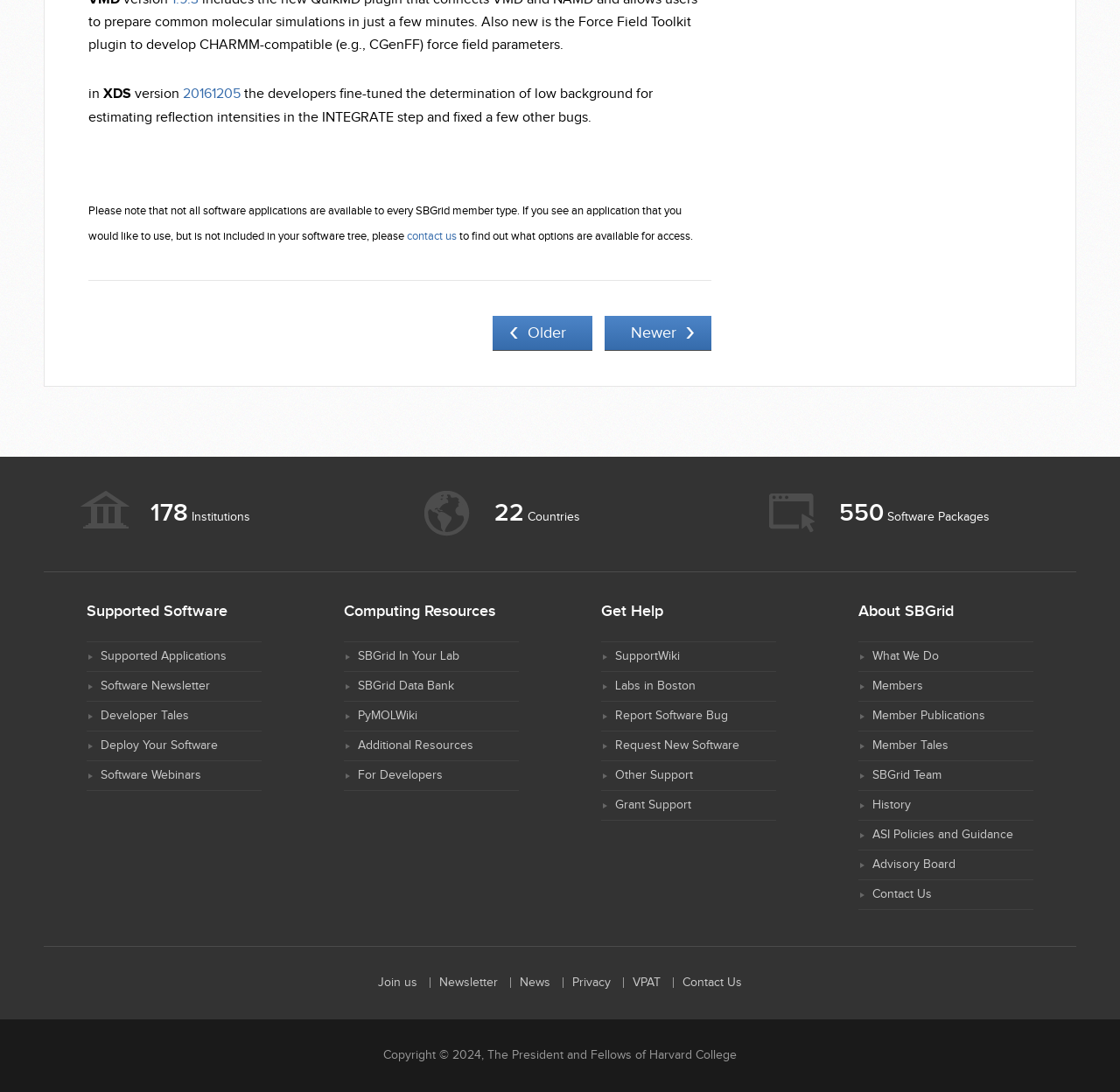Use a single word or phrase to answer the question: 
What is the copyright year of the webpage?

2024